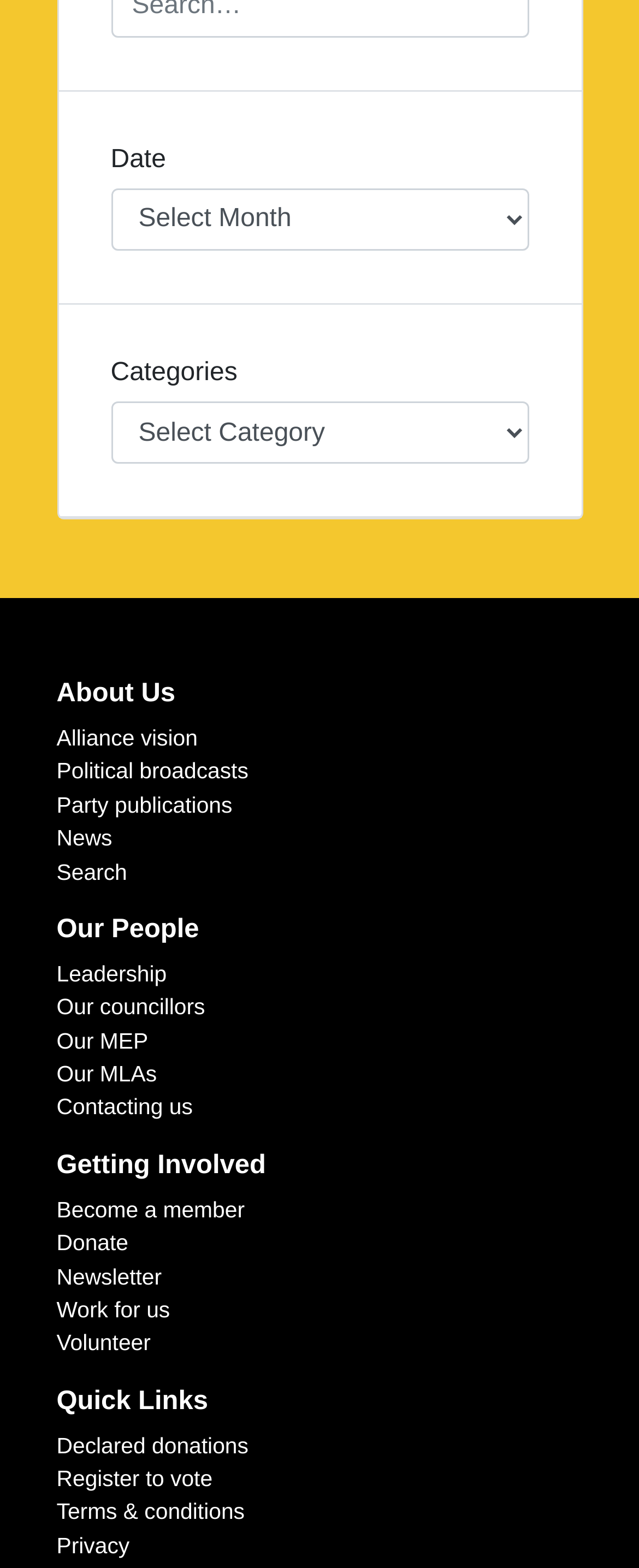Please identify the bounding box coordinates of the element I need to click to follow this instruction: "Become a member".

[0.088, 0.764, 0.383, 0.779]